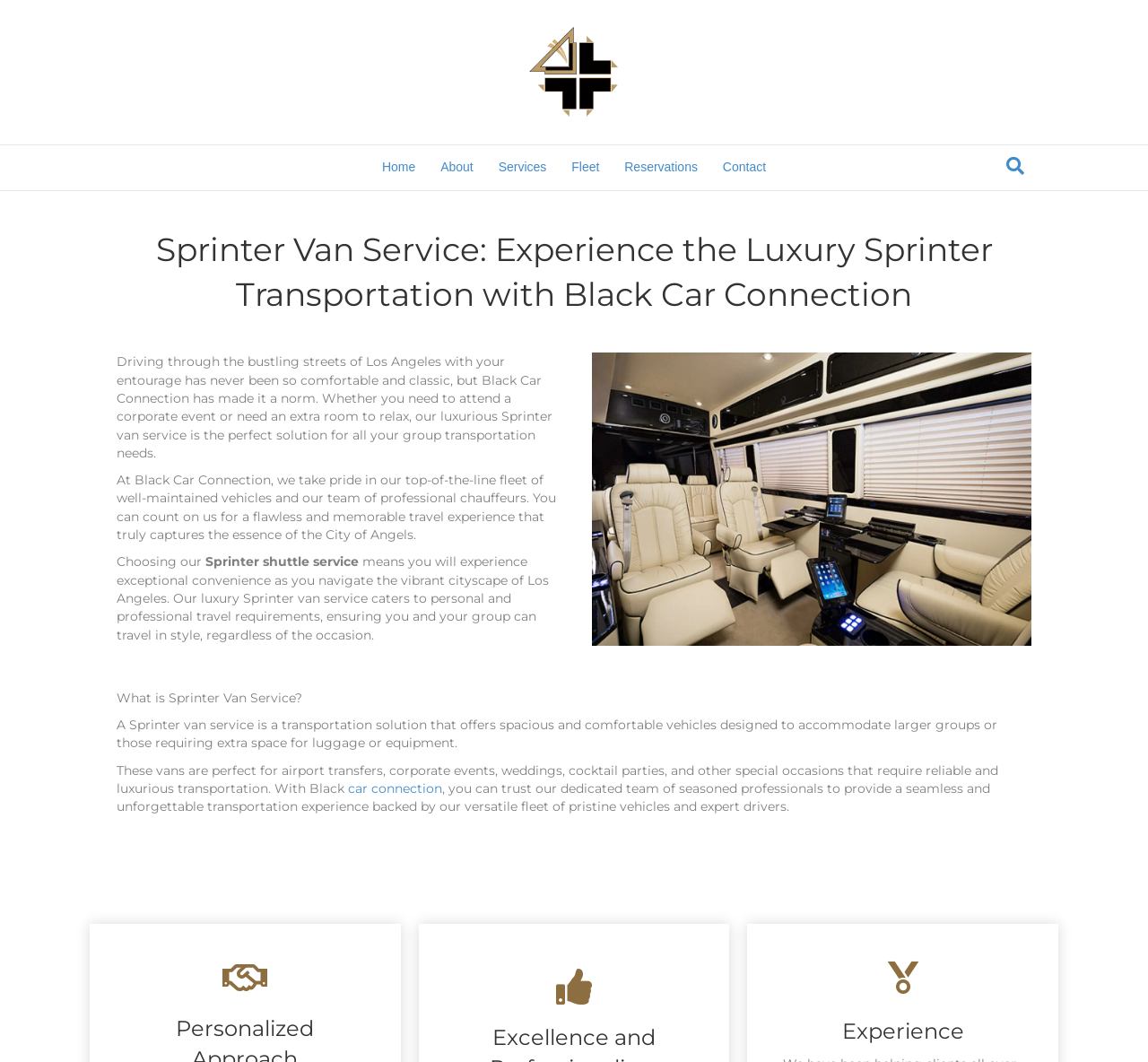What is the name of the company offering the Sprinter Van Service?
Use the image to give a comprehensive and detailed response to the question.

The webpage has a logo and a link with the text 'Black Car Connection', which suggests that the company offering the Sprinter Van Service is Black Car Connection.